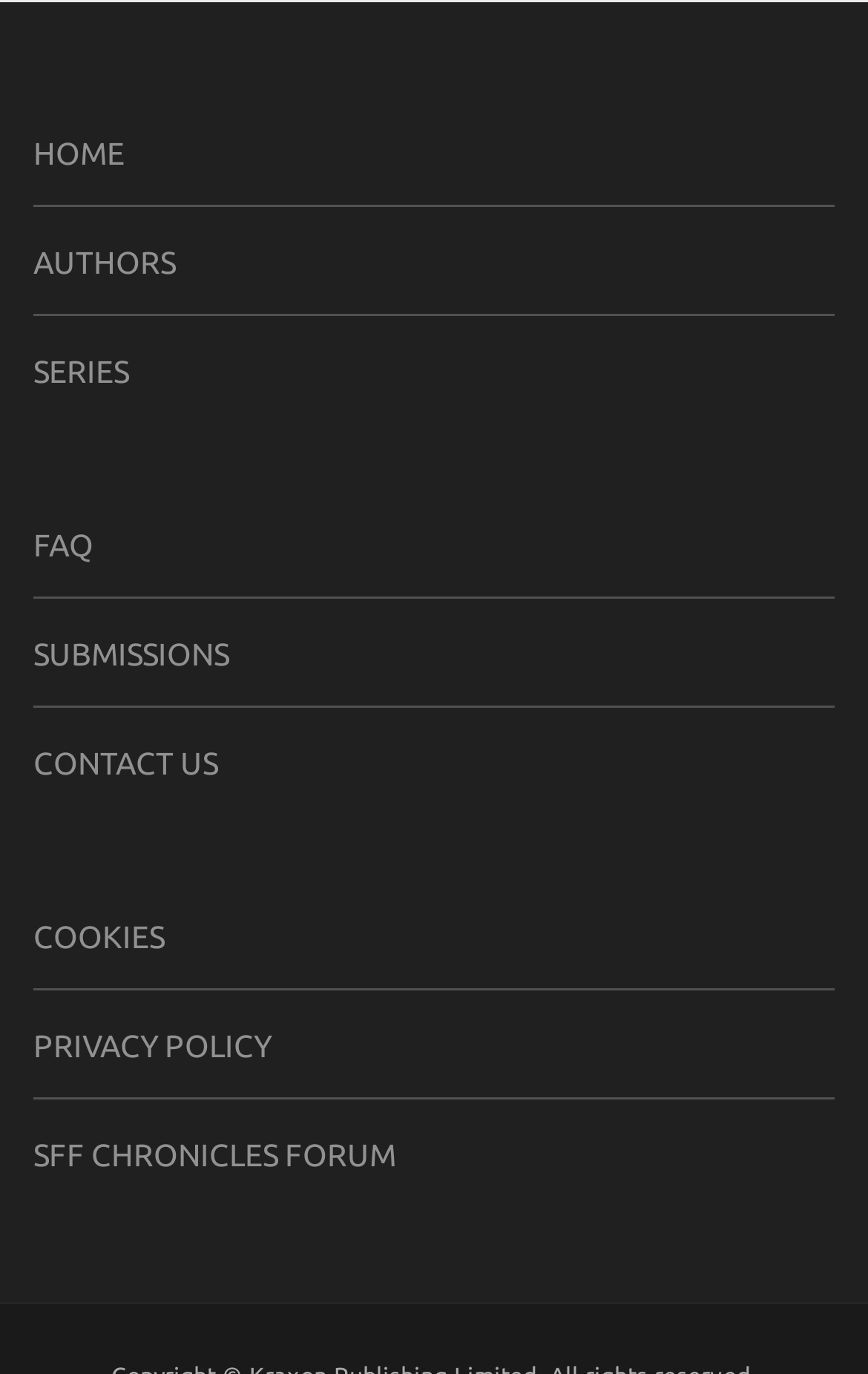Pinpoint the bounding box coordinates of the clickable area necessary to execute the following instruction: "go to home page". The coordinates should be given as four float numbers between 0 and 1, namely [left, top, right, bottom].

[0.038, 0.099, 0.144, 0.125]